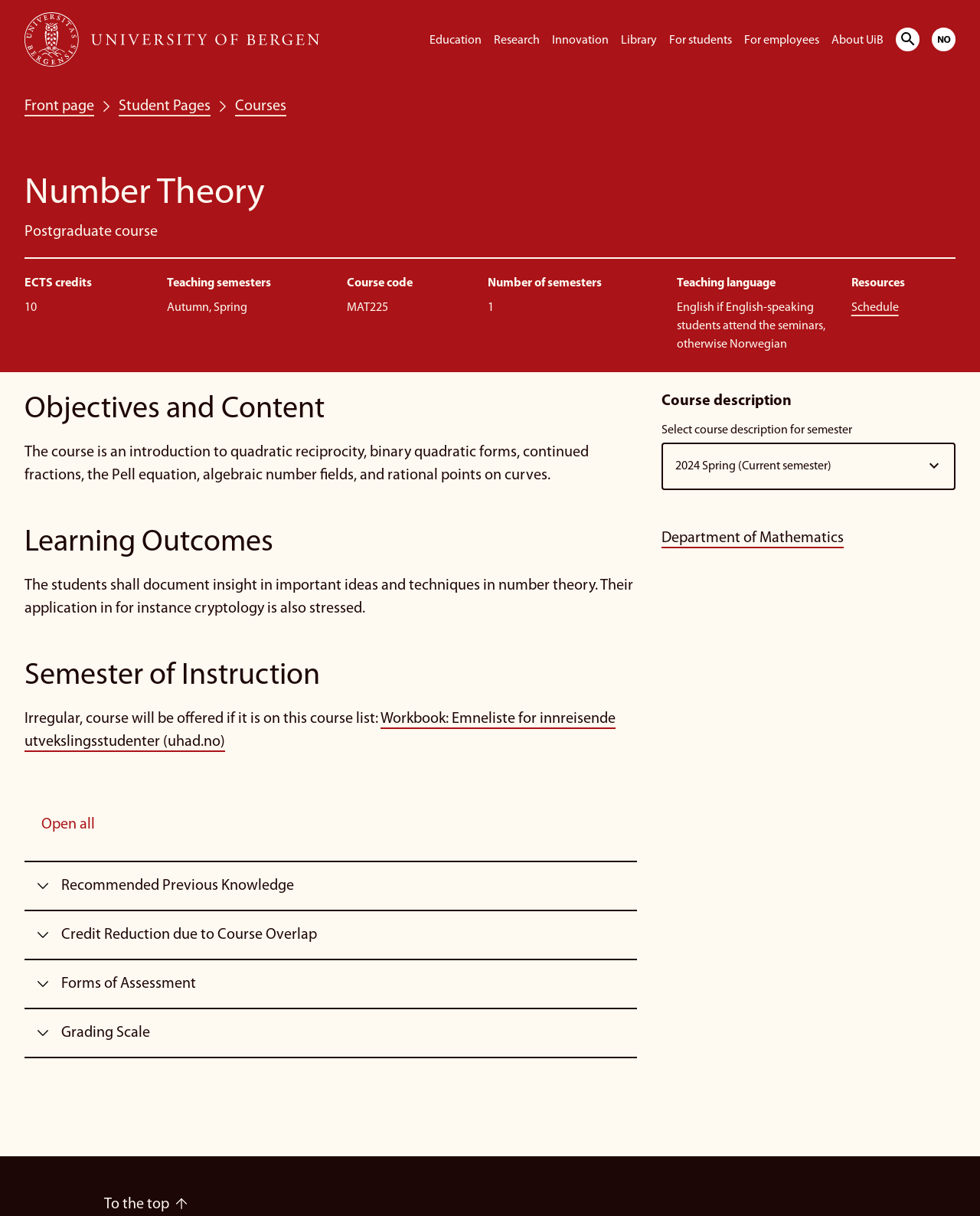Please specify the bounding box coordinates of the clickable region to carry out the following instruction: "Click the 'To the top' link". The coordinates should be four float numbers between 0 and 1, in the format [left, top, right, bottom].

[0.106, 0.983, 0.191, 0.998]